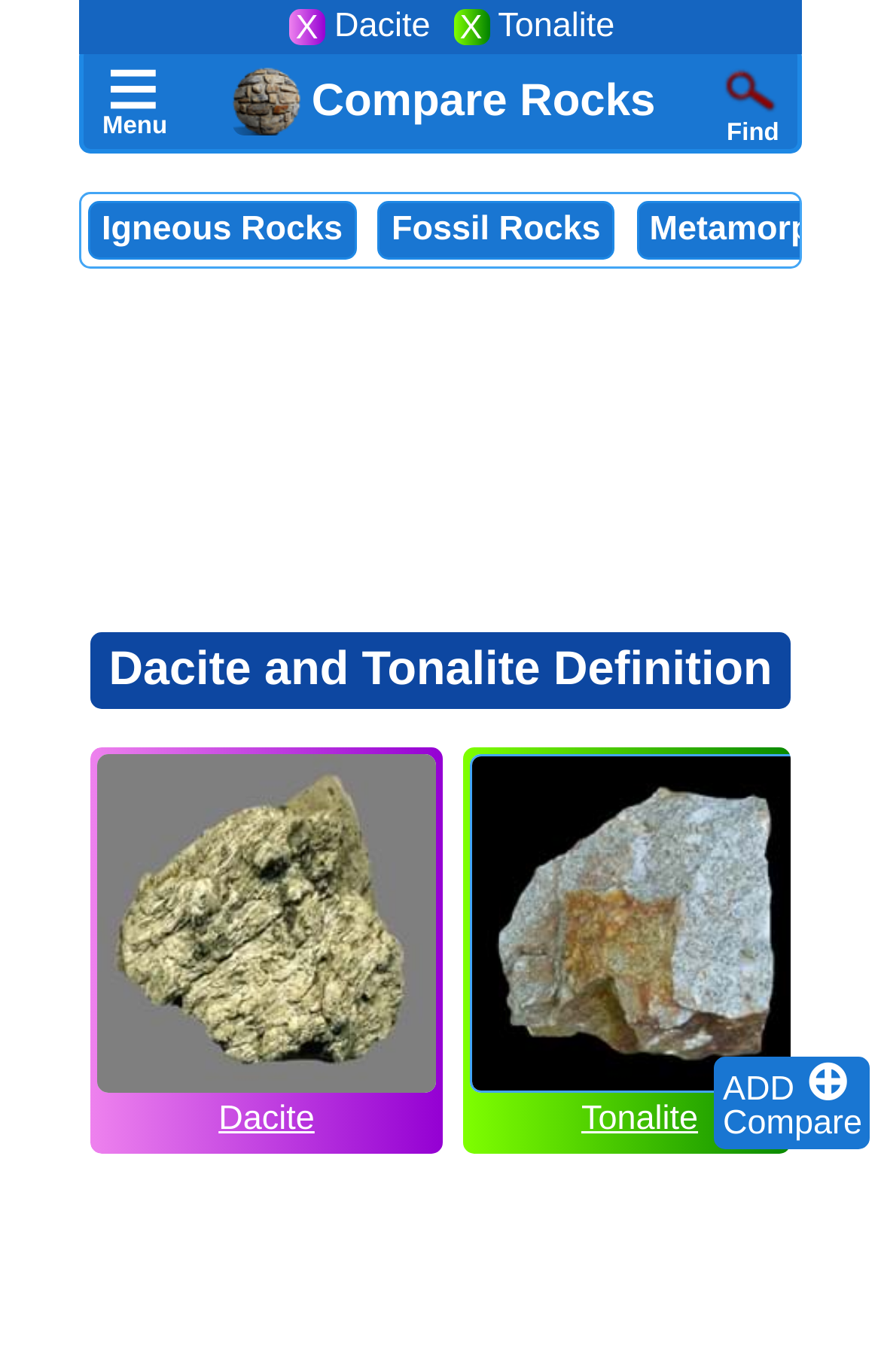How many rocks are compared?
We need a detailed and exhaustive answer to the question. Please elaborate.

I can see two rock names, 'Dacite' and 'Tonalite', and an option to 'Compare Rocks' which suggests that two rocks are being compared.